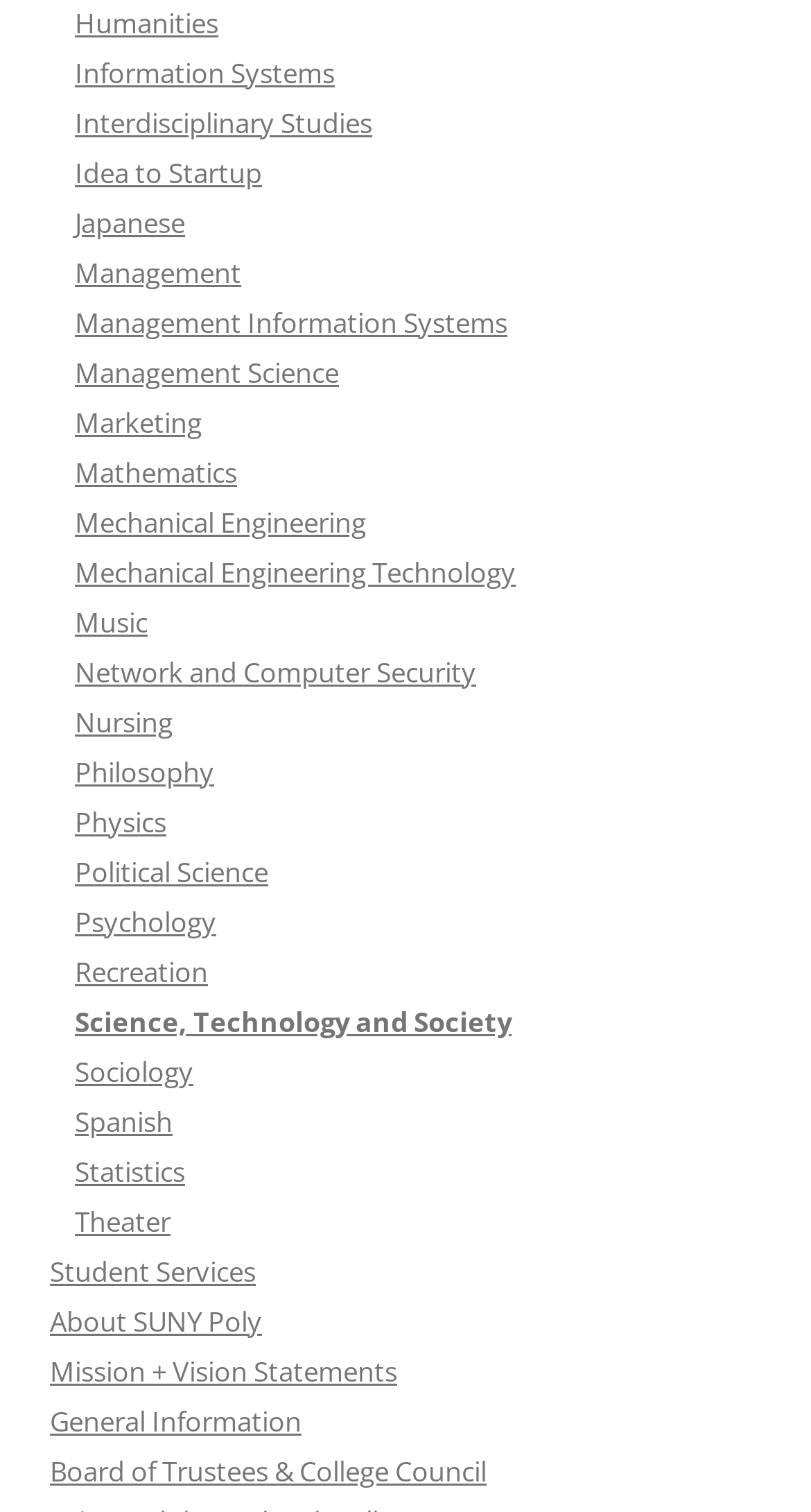Locate the bounding box coordinates of the region to be clicked to comply with the following instruction: "Explore Idea to Startup". The coordinates must be four float numbers between 0 and 1, in the form [left, top, right, bottom].

[0.092, 0.101, 0.323, 0.126]